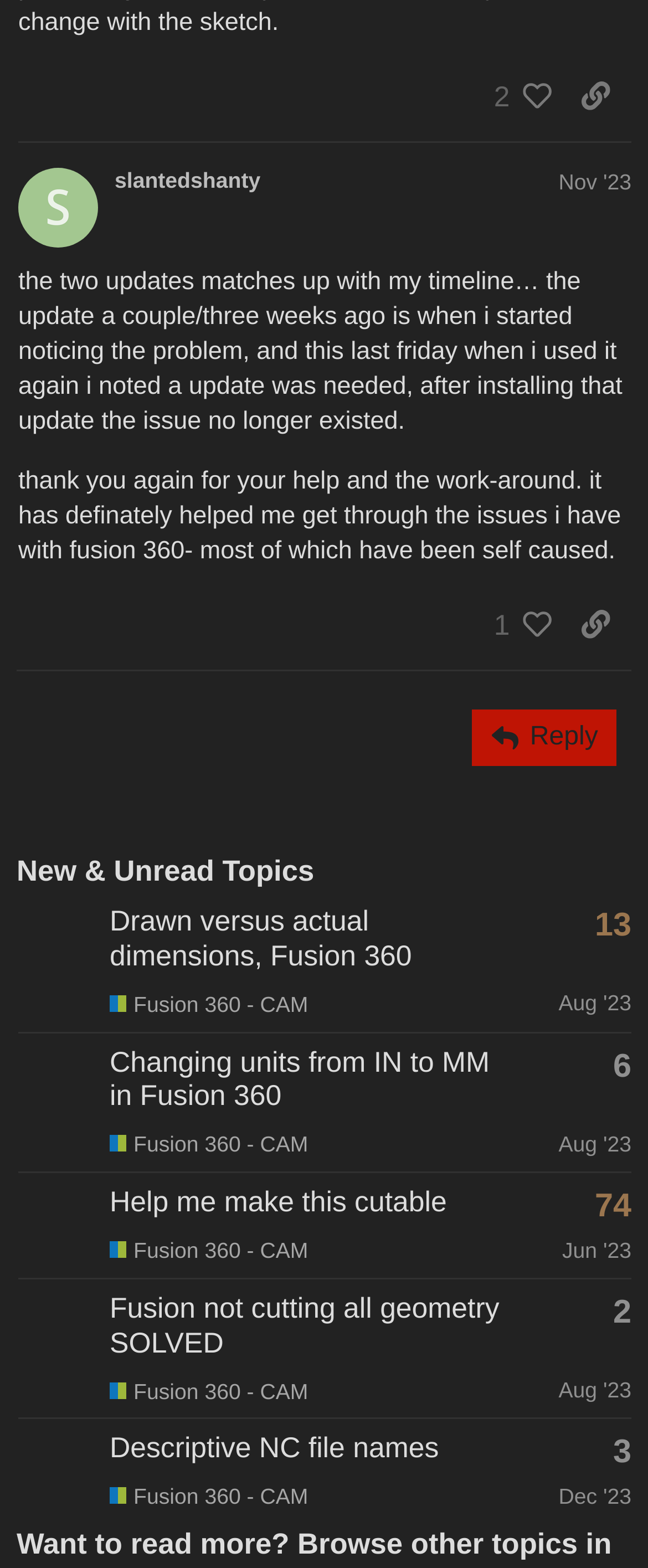Can you find the bounding box coordinates of the area I should click to execute the following instruction: "Like the post"?

[0.729, 0.041, 0.864, 0.081]